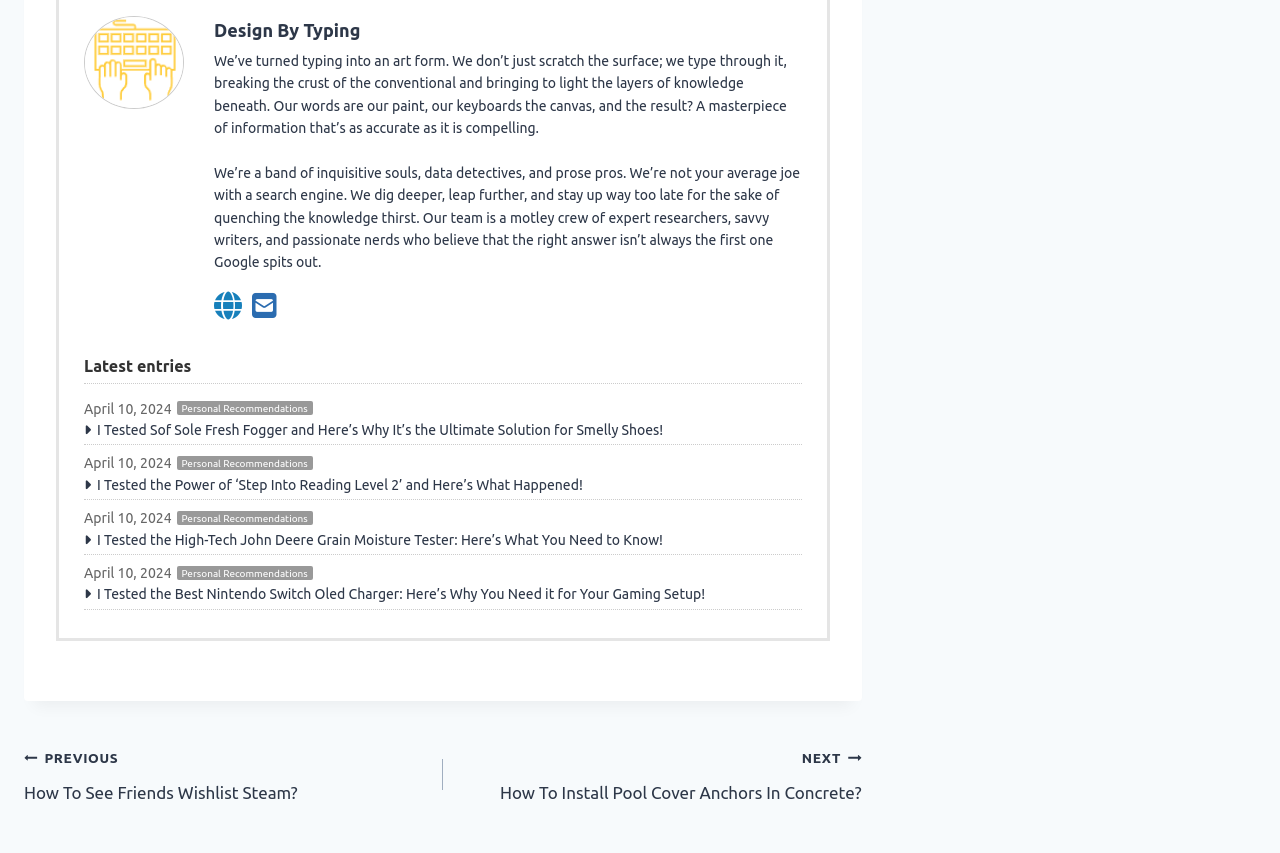Specify the bounding box coordinates of the element's area that should be clicked to execute the given instruction: "Click on 'Personal Recommendations'". The coordinates should be four float numbers between 0 and 1, i.e., [left, top, right, bottom].

[0.138, 0.471, 0.244, 0.487]